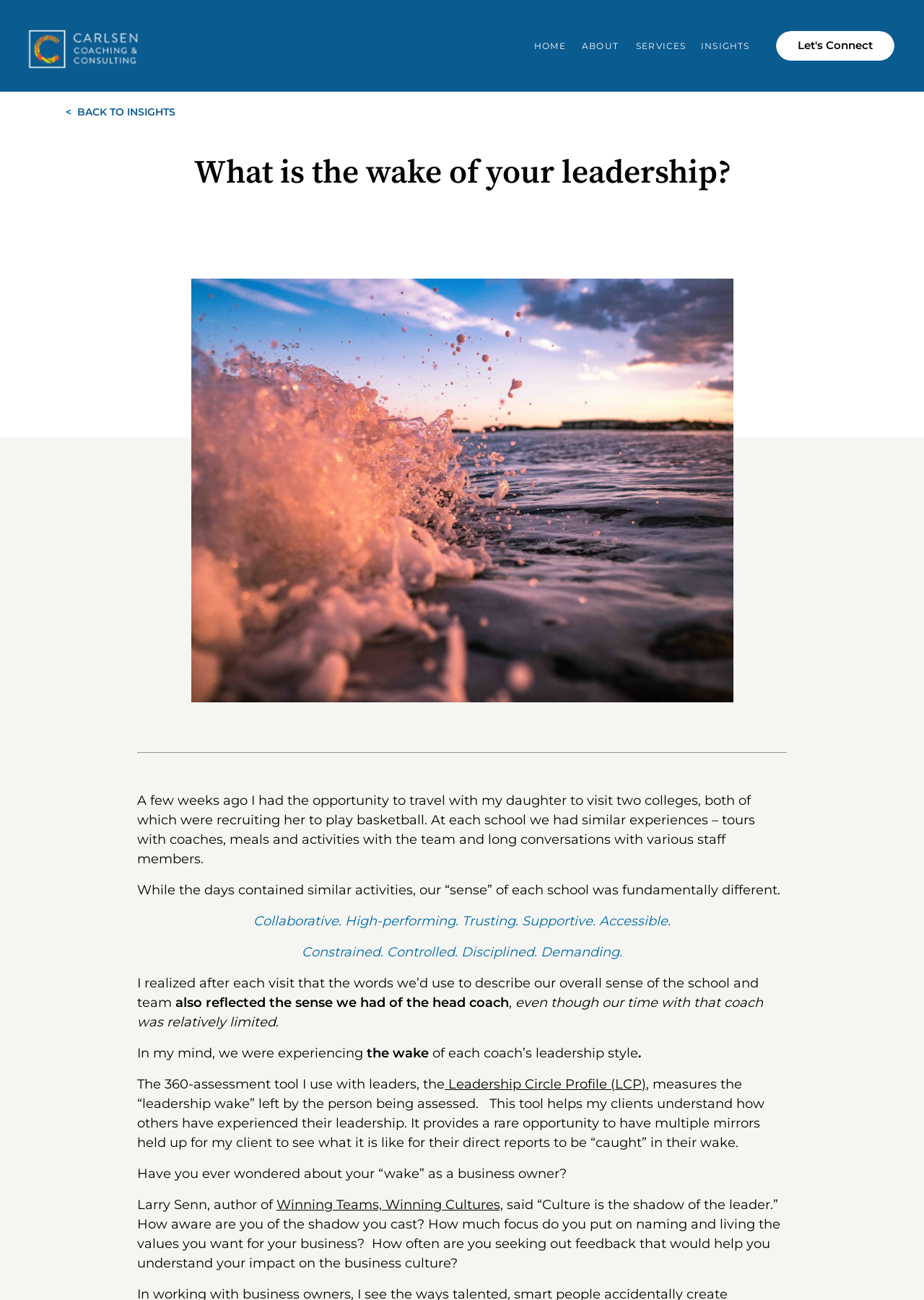Please analyze the image and give a detailed answer to the question:
What is the name of the 360-assessment tool mentioned?

The text mentions a 360-assessment tool that measures the 'leadership wake' left by a person being assessed, and it is called the Leadership Circle Profile (LCP).